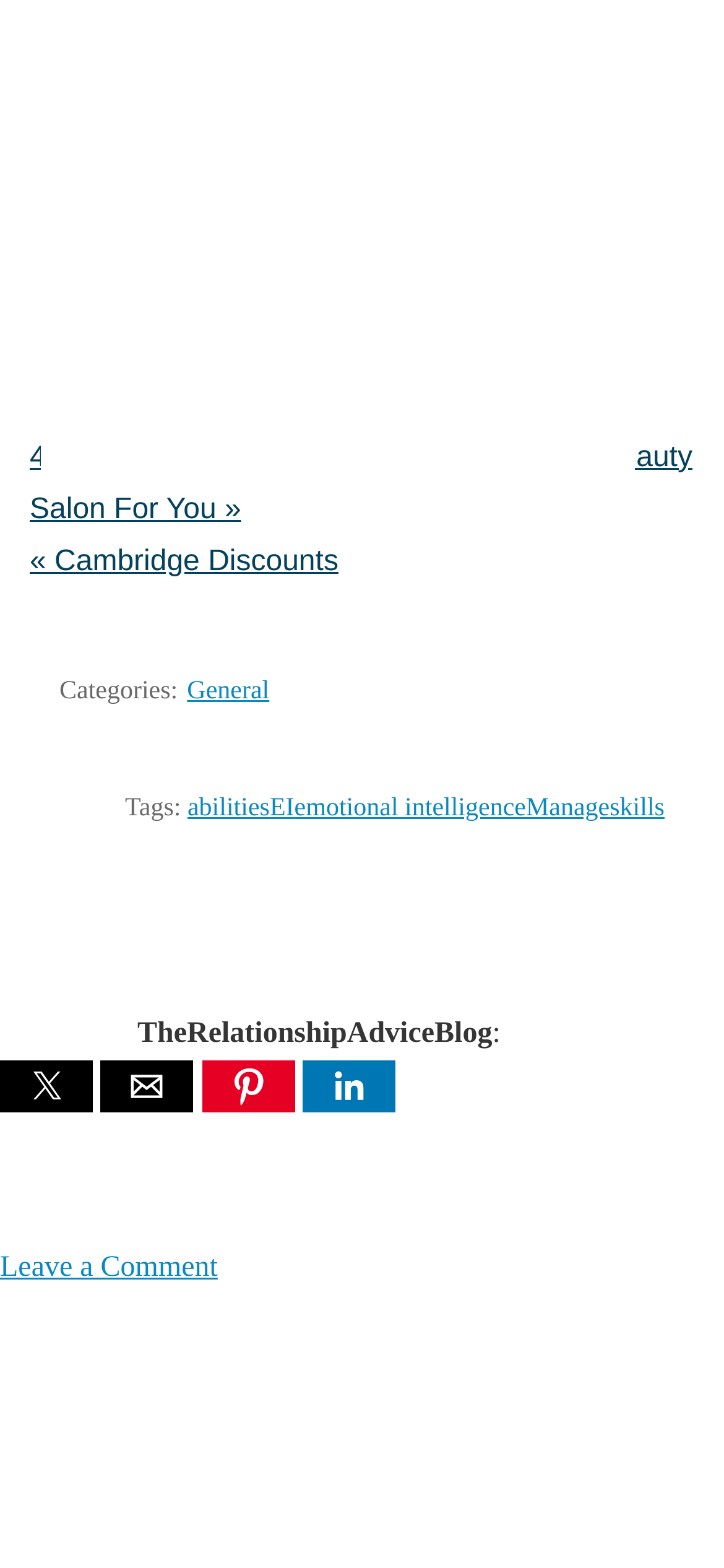Kindly determine the bounding box coordinates for the area that needs to be clicked to execute this instruction: "View posts tagged with emotional intelligence".

[0.406, 0.507, 0.726, 0.524]